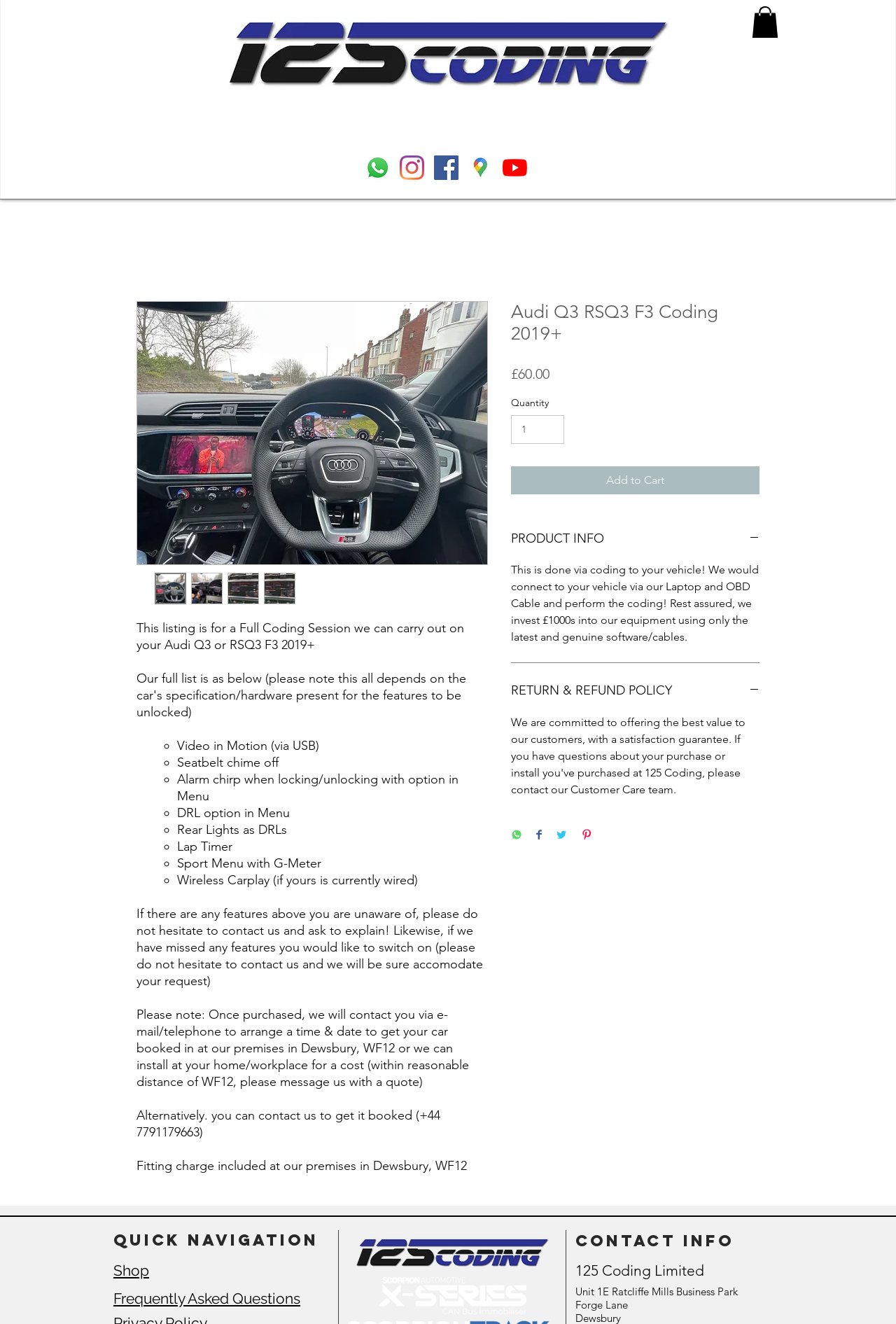Please determine the bounding box coordinates for the UI element described as: "More".

[0.835, 0.084, 0.883, 0.102]